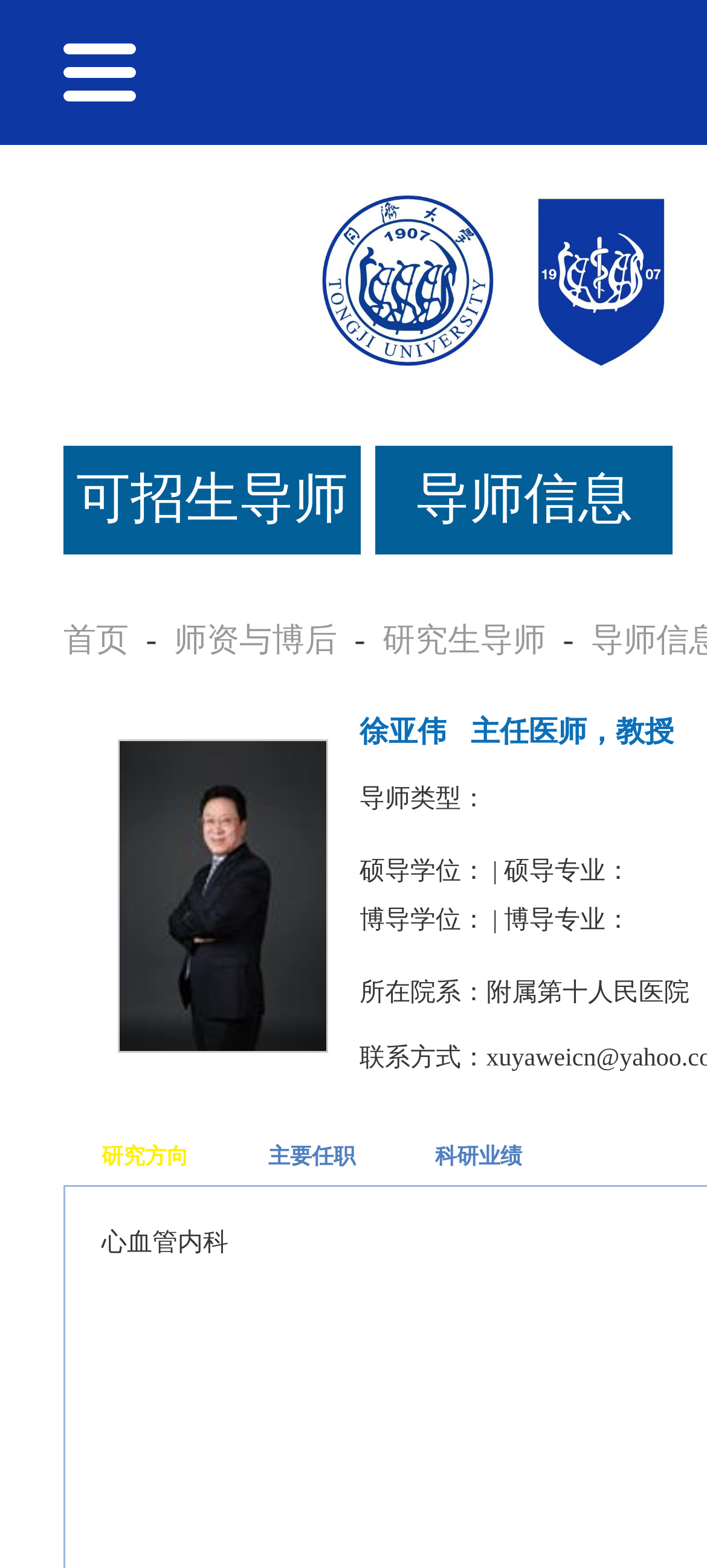Provide a brief response to the question below using one word or phrase:
What is the relationship between '可招生导师名单' and '导师信息'?

Related information